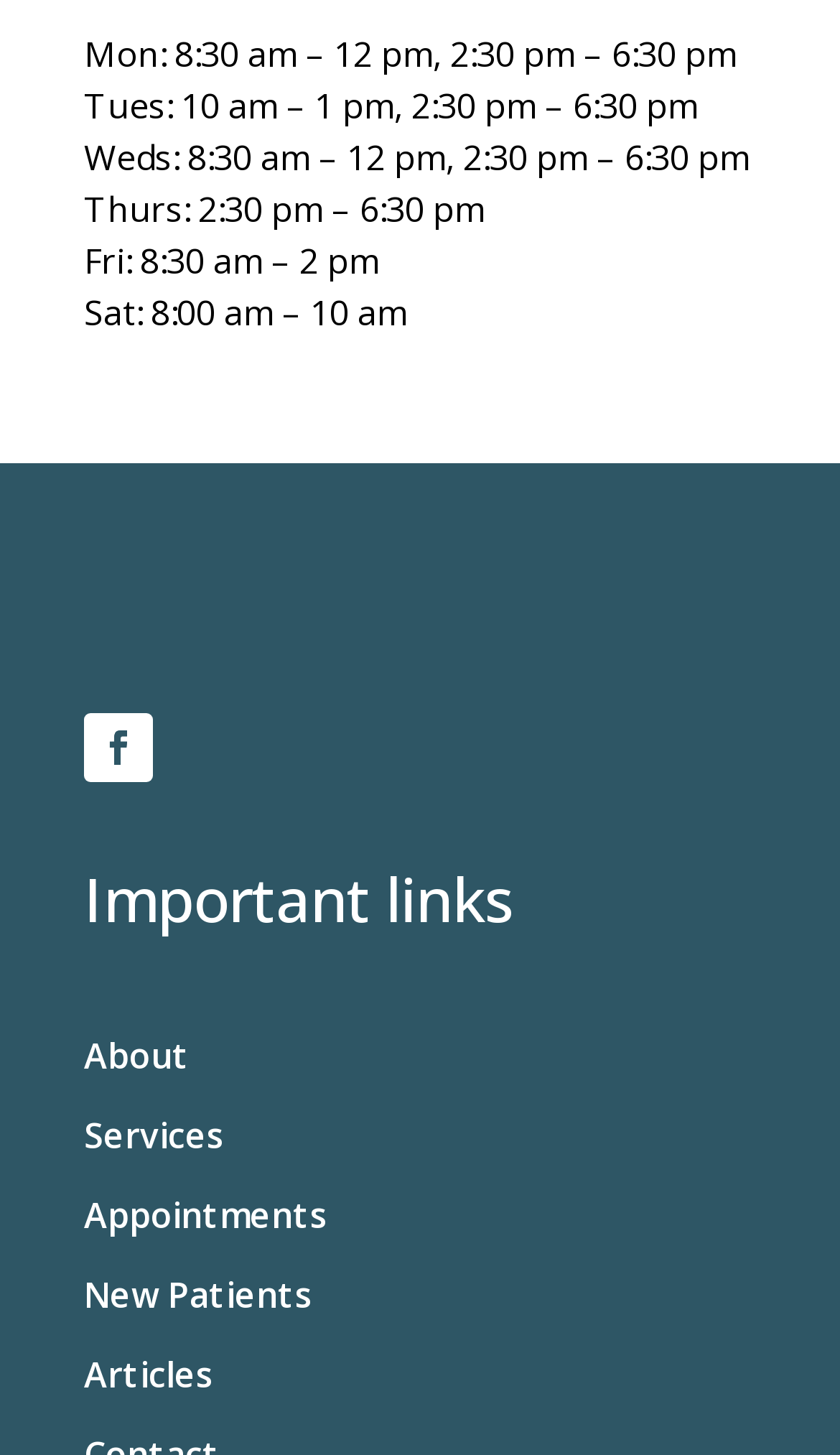Is Saturday a full-day working day?
Answer briefly with a single word or phrase based on the image.

No